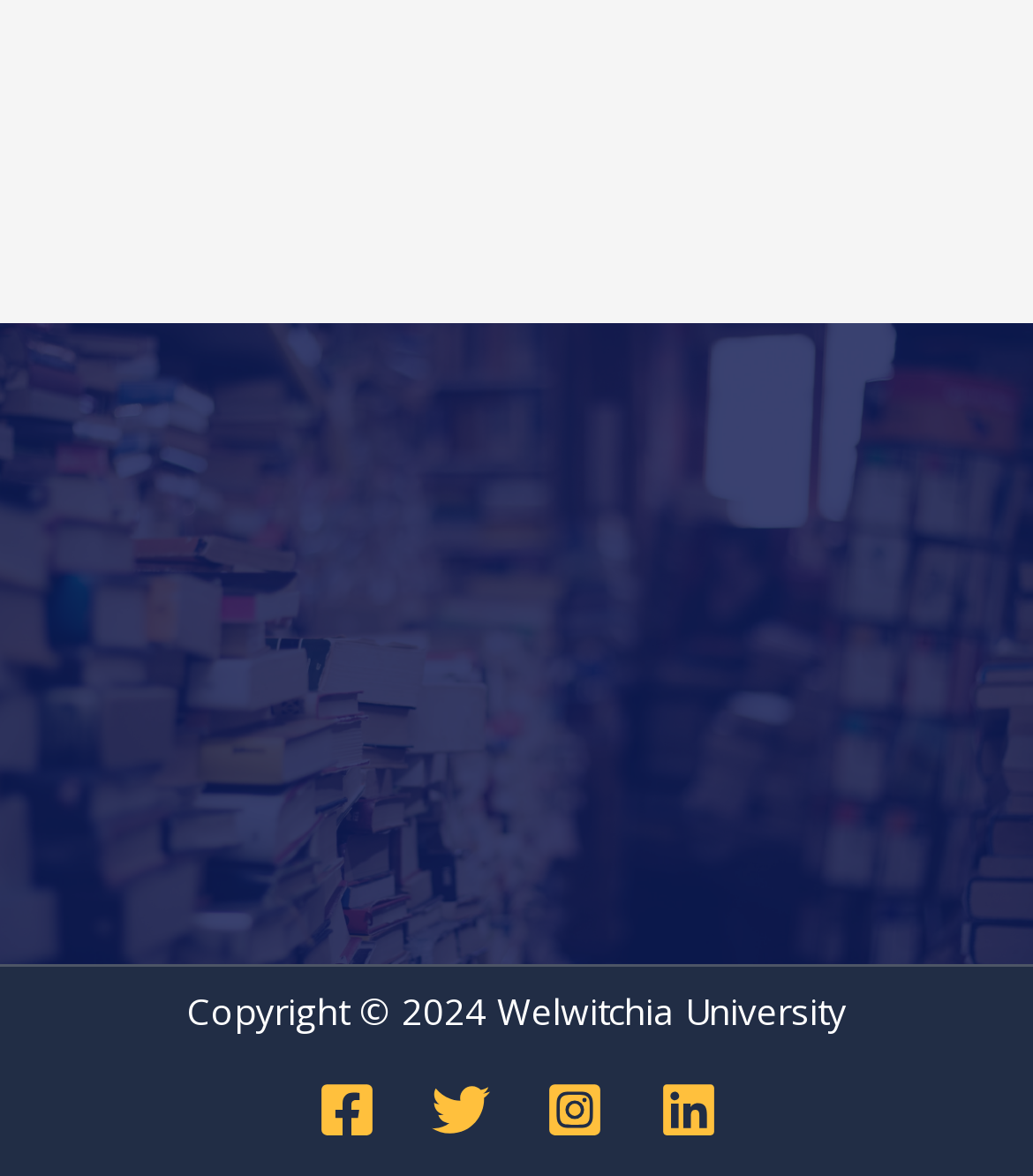Bounding box coordinates are specified in the format (top-left x, top-left y, bottom-right x, bottom-right y). All values are floating point numbers bounded between 0 and 1. Please provide the bounding box coordinate of the region this sentence describes: aria-label="Linkedin"

[0.637, 0.918, 0.694, 0.968]